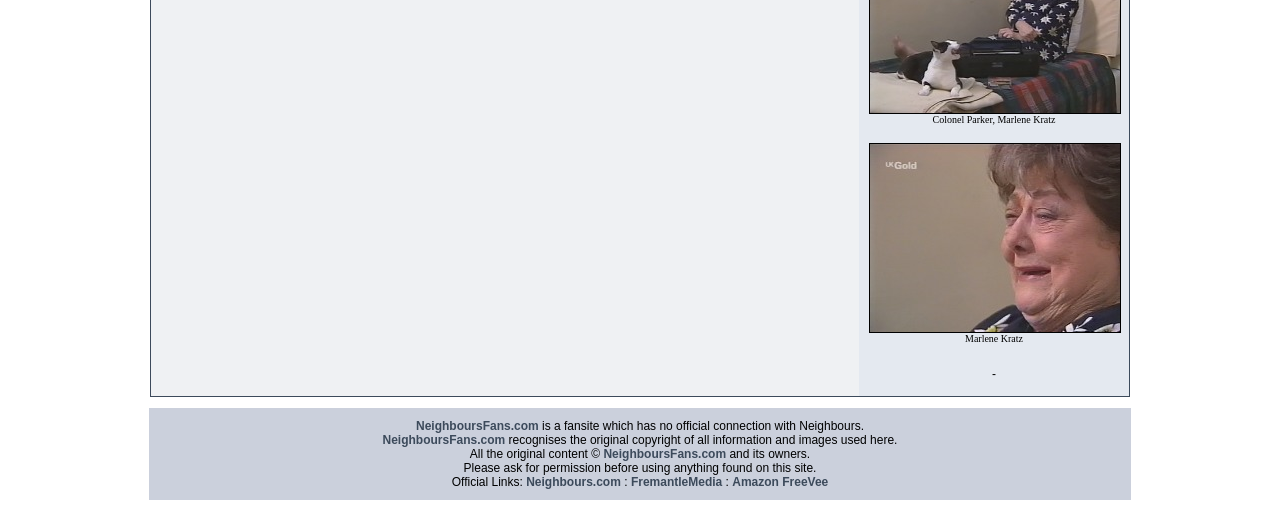What is the copyright notice for the original content?
Respond to the question with a well-detailed and thorough answer.

The copyright notice for the original content can be found in the text 'All the original content © NeighboursFans.com and its owners.' which is located in the LayoutTableCell element with bounding box coordinates [0.121, 0.816, 0.879, 0.973]. This text specifies that the original content is copyrighted by NeighboursFans.com and its owners.